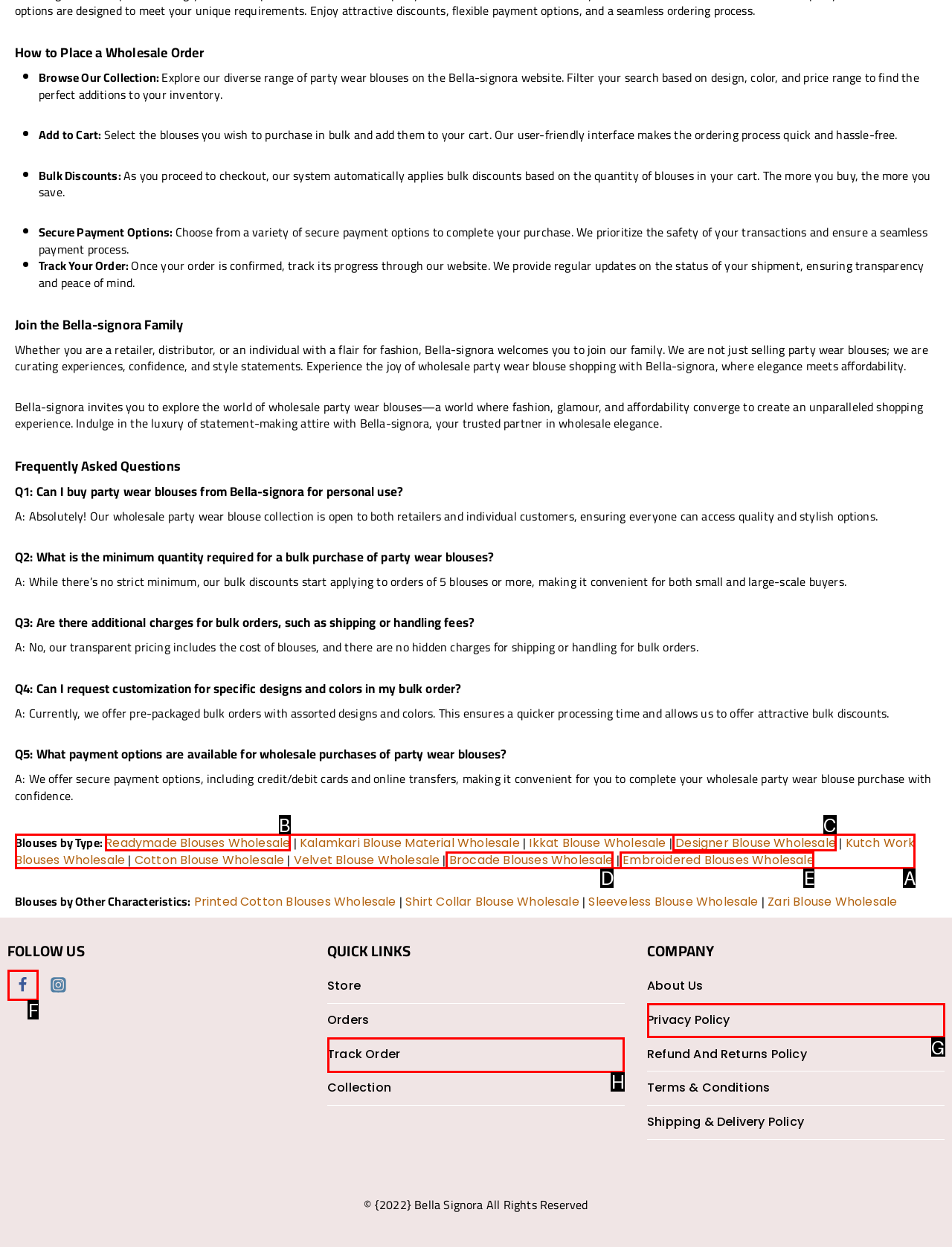Which option should you click on to fulfill this task: Visit Columbine Unitarian Universalist Church's Facebook page? Answer with the letter of the correct choice.

None